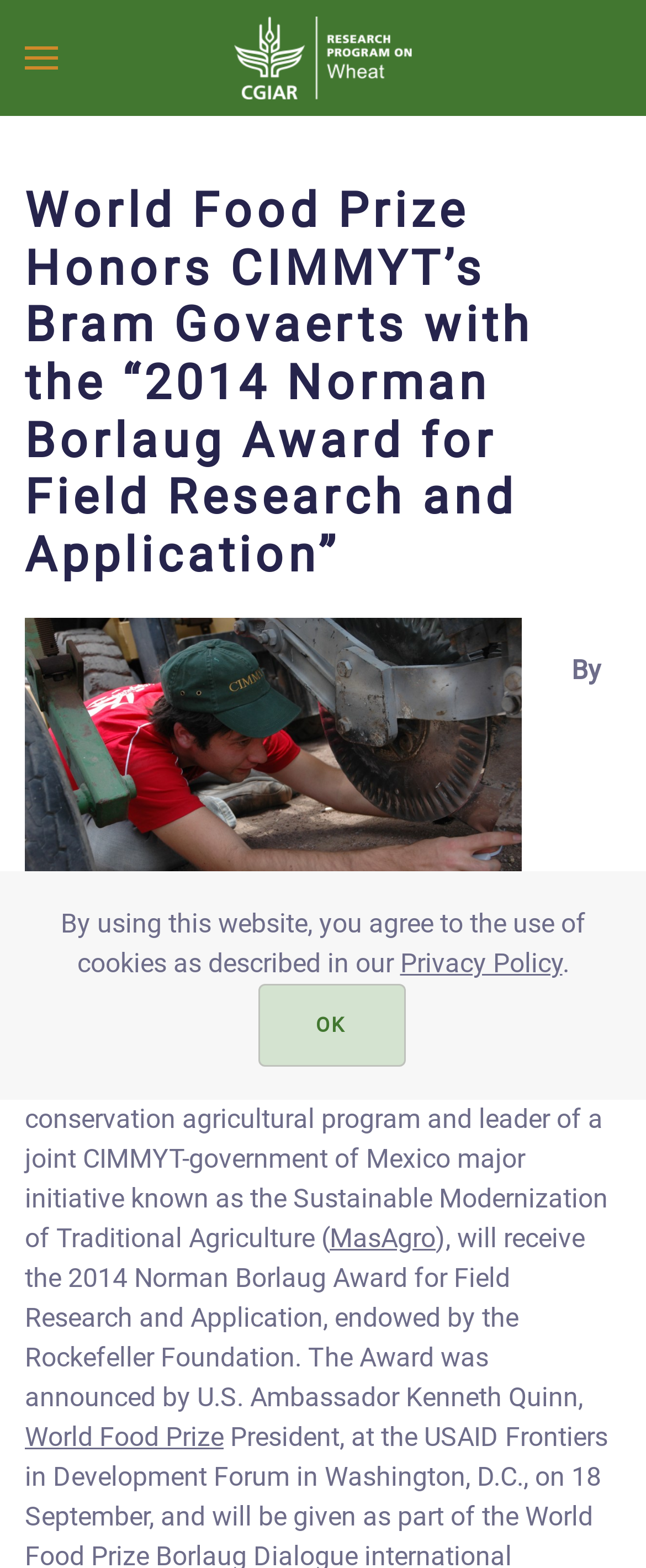Analyze and describe the webpage in a detailed narrative.

The webpage is about Dr. Bram Govaerts, who has been honored with the 2014 Norman Borlaug Award for Field Research and Application. At the top left of the page, there is a button to open a menu, accompanied by a small image. Next to it, there is a link to go back to the home page. 

Below these elements, there is a heading that displays the title of the webpage, "World Food Prize Honors CIMMYT’s Bram Govaerts with the “2014 Norman Borlaug Award for Field Research and Application”". 

To the right of the heading, there is a large image of Bram Govaerts, which takes up a significant portion of the page. Below the image, there are several paragraphs of text that describe Dr. Govaerts' achievements and the award he received. The text is written by Katie Lutz/CIMMYT and is dated September 18, 2014. 

The text mentions that Dr. Govaerts is the associate director of CIMMYT’s global conservation agricultural program and leader of a joint CIMMYT-government of Mexico major initiative known as the Sustainable Modernization of Traditional Agriculture. There is also a link to MasAgro and another link to World Food Prize within the text. 

At the bottom of the page, there is a notice about the use of cookies on the website, with a link to the Privacy Policy. There is also an "OK" button to acknowledge the notice.